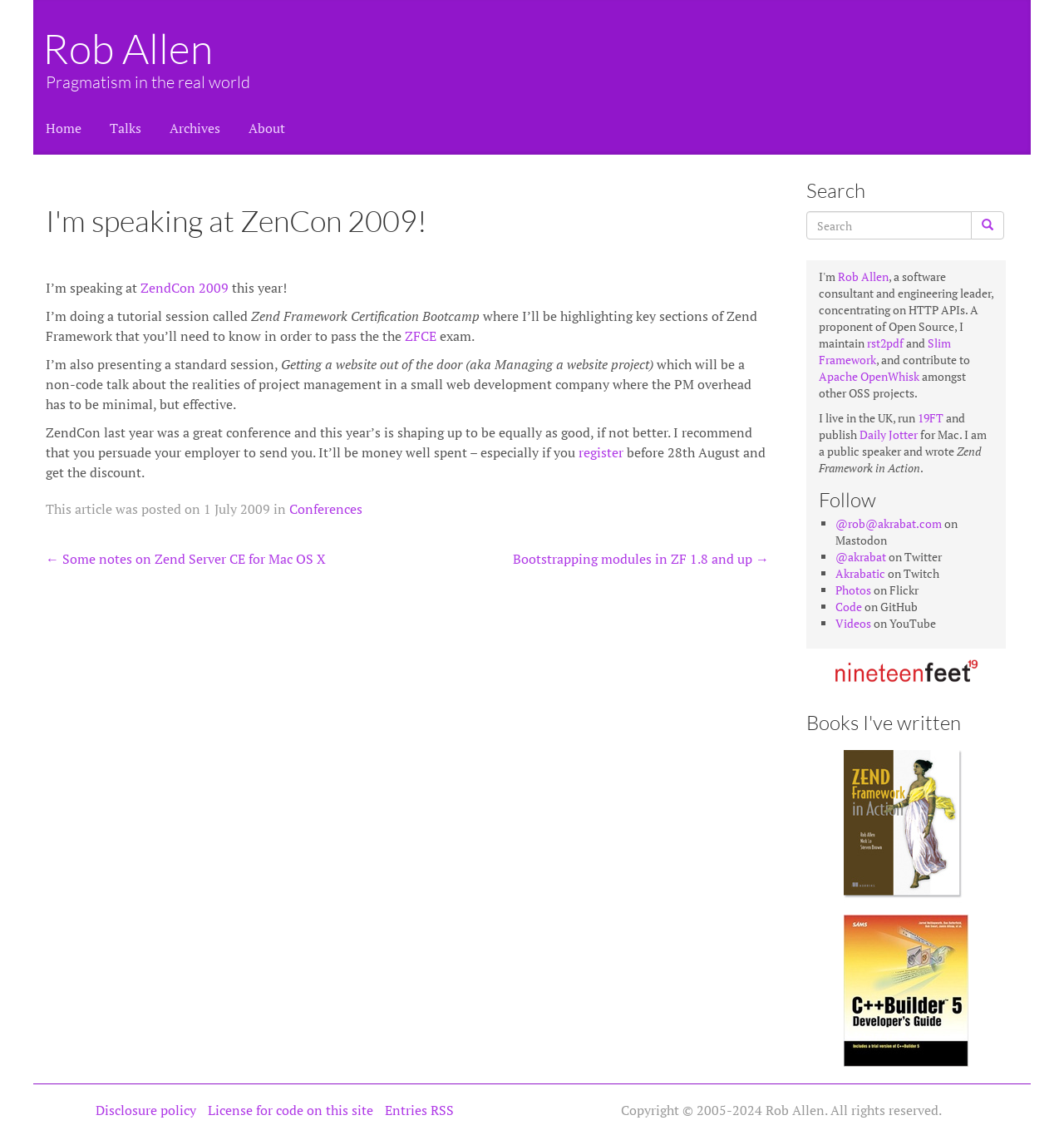From the element description Talks, predict the bounding box coordinates of the UI element. The coordinates must be specified in the format (top-left x, top-left y, bottom-right x, bottom-right y) and should be within the 0 to 1 range.

[0.095, 0.097, 0.141, 0.128]